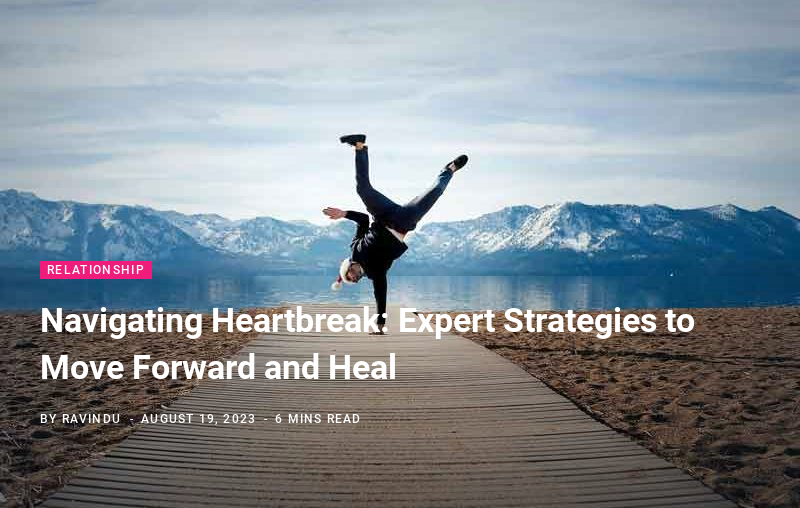Provide a thorough description of the image presented.

The image features a dynamic scene capturing an individual performing an impressive acrobatic move, demonstrating resilience and joy against a stunning backdrop. The setting showcases a wooden pathway leading towards a serene natural landscape, with mountains in the distance that are partially covered in snow. Above the individual, the title "Navigating Heartbreak: Expert Strategies to Move Forward and Heal" is prominently displayed, emphasizing the theme of overcoming emotional challenges. The subtitle credits the author, Ravindu, and indicates the article was published on August 19, 2023, with a reading time of six minutes. This image encapsulates the spirit of the article, focusing on healing and personal growth following heartbreak.